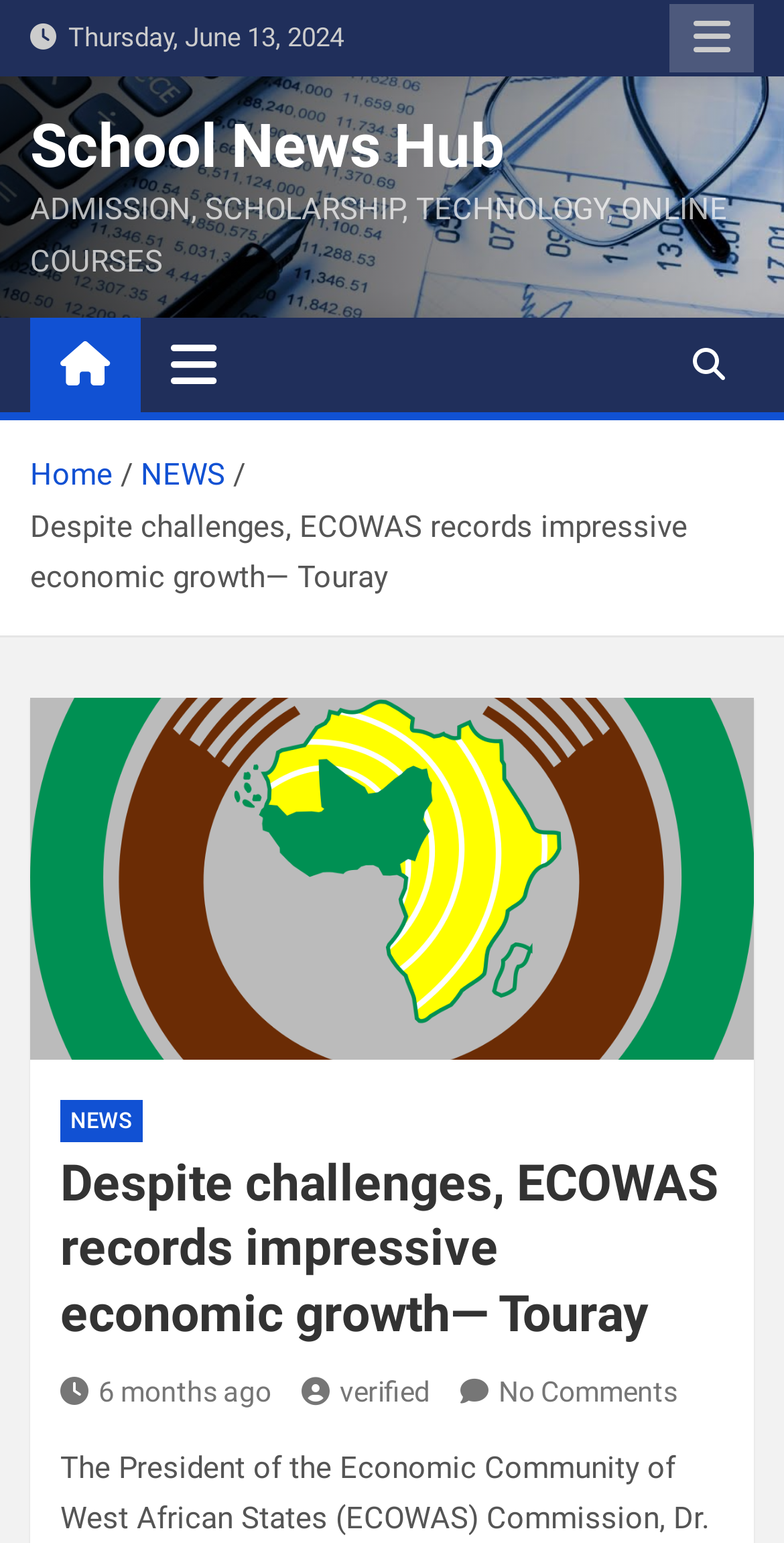Please specify the bounding box coordinates of the region to click in order to perform the following instruction: "View the comments section".

[0.587, 0.892, 0.864, 0.912]